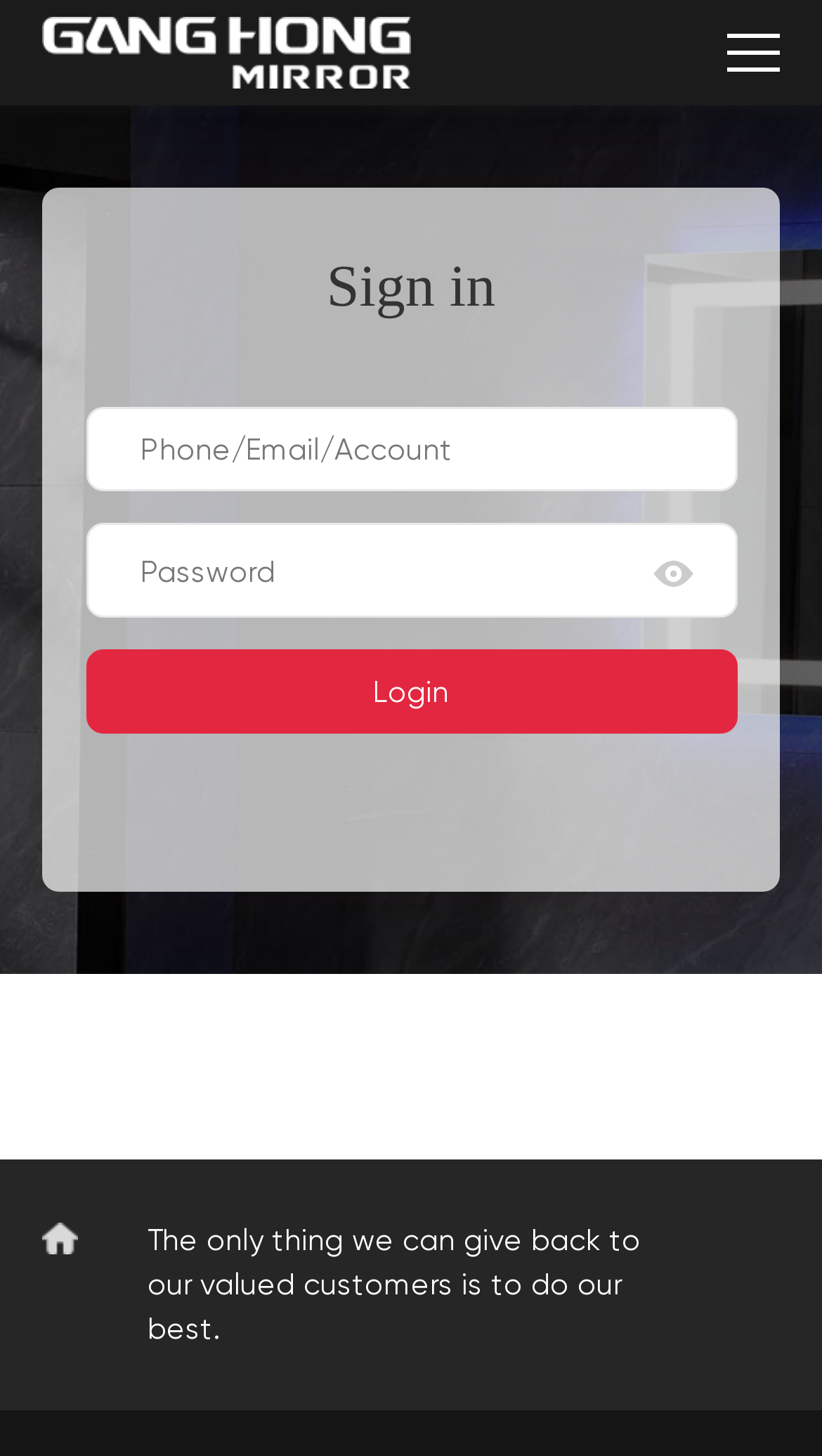What is the purpose of this webpage?
Please provide a comprehensive answer based on the details in the screenshot.

Based on the webpage structure and elements, it appears that the primary function of this webpage is to allow users to log in to their accounts. The presence of username and password textboxes, a login button, and a sign-in link suggests that users can enter their credentials to access a restricted area or dashboard.